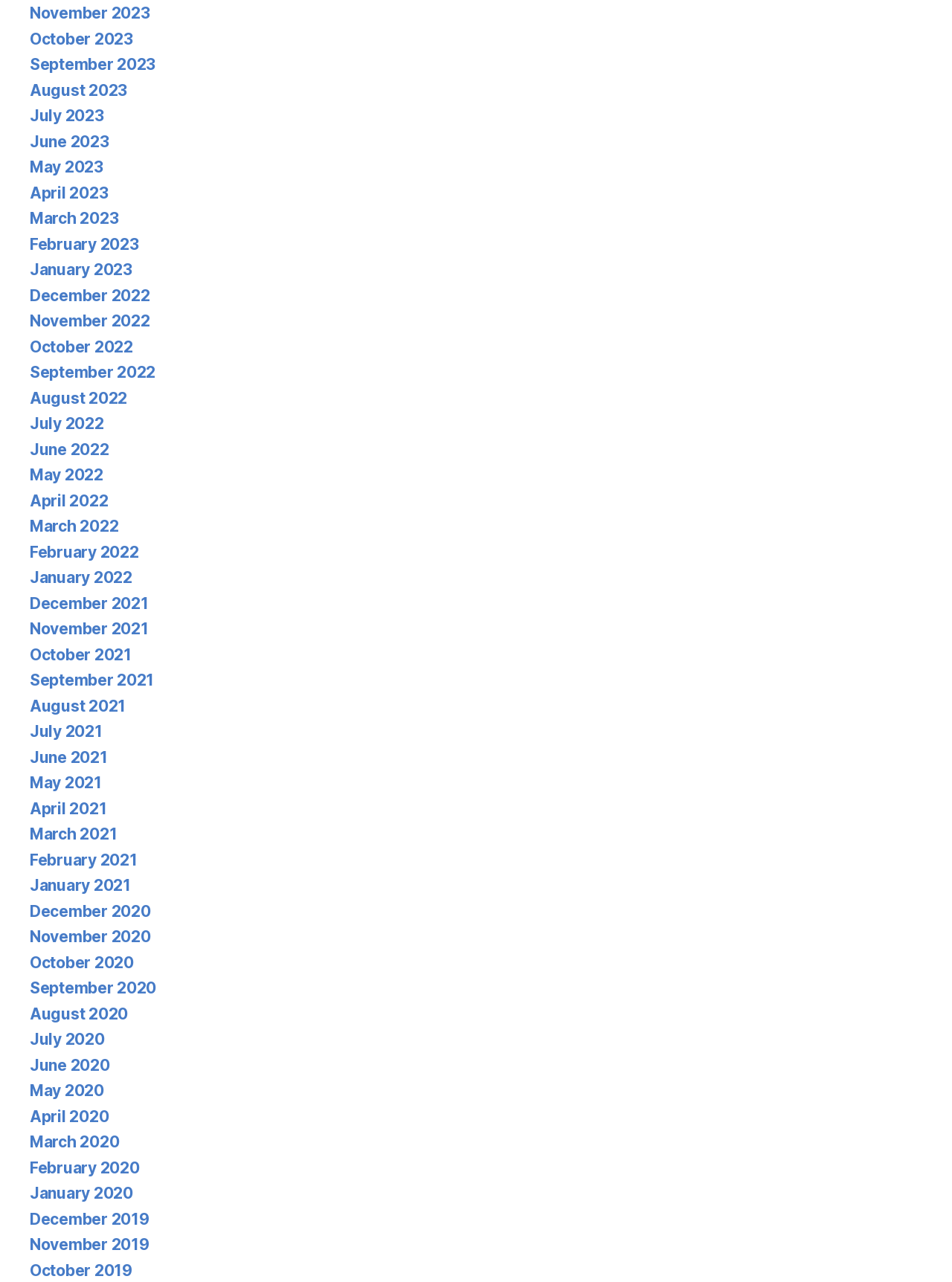Please locate the bounding box coordinates of the element that needs to be clicked to achieve the following instruction: "View December 2019". The coordinates should be four float numbers between 0 and 1, i.e., [left, top, right, bottom].

[0.031, 0.943, 0.157, 0.958]